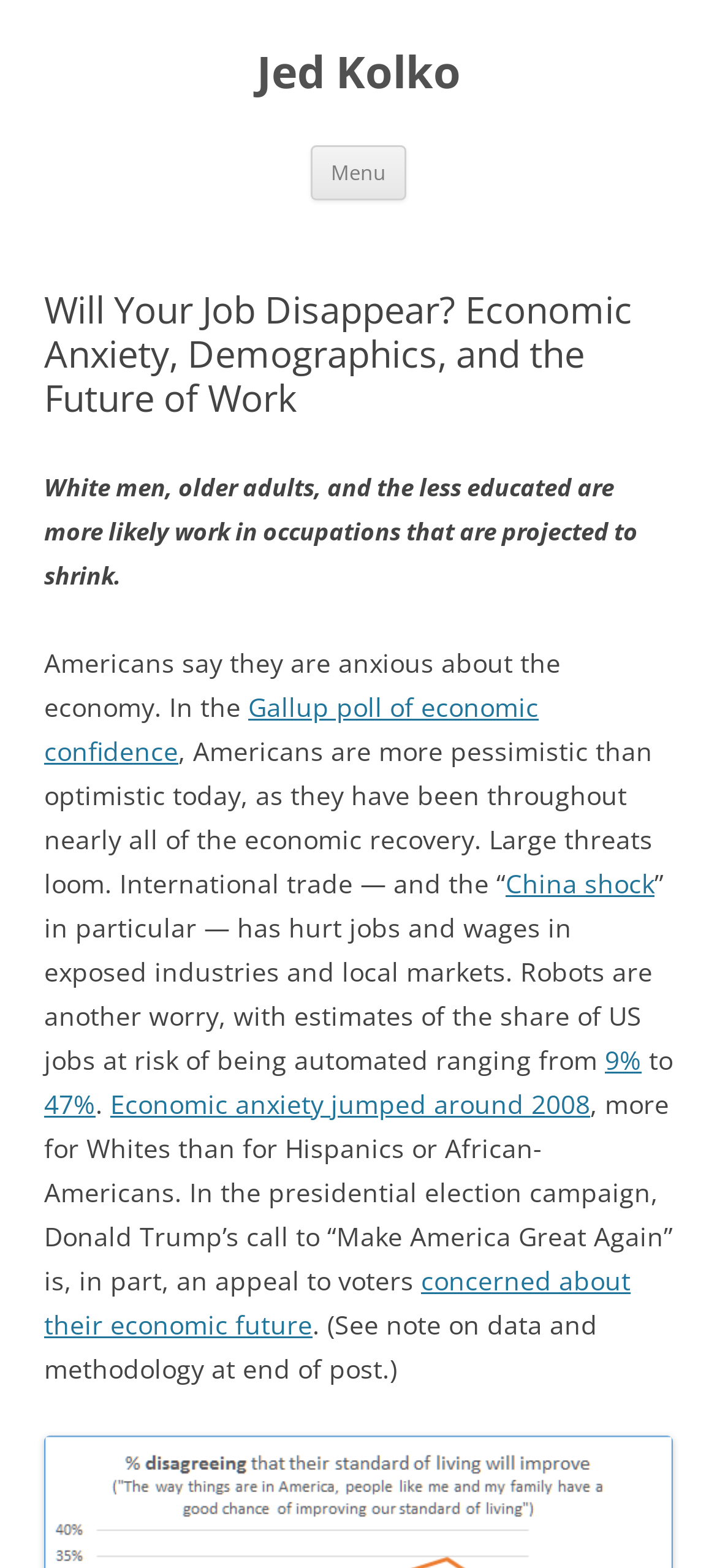Could you specify the bounding box coordinates for the clickable section to complete the following instruction: "Go to Jed Kolko's page"?

[0.358, 0.028, 0.642, 0.064]